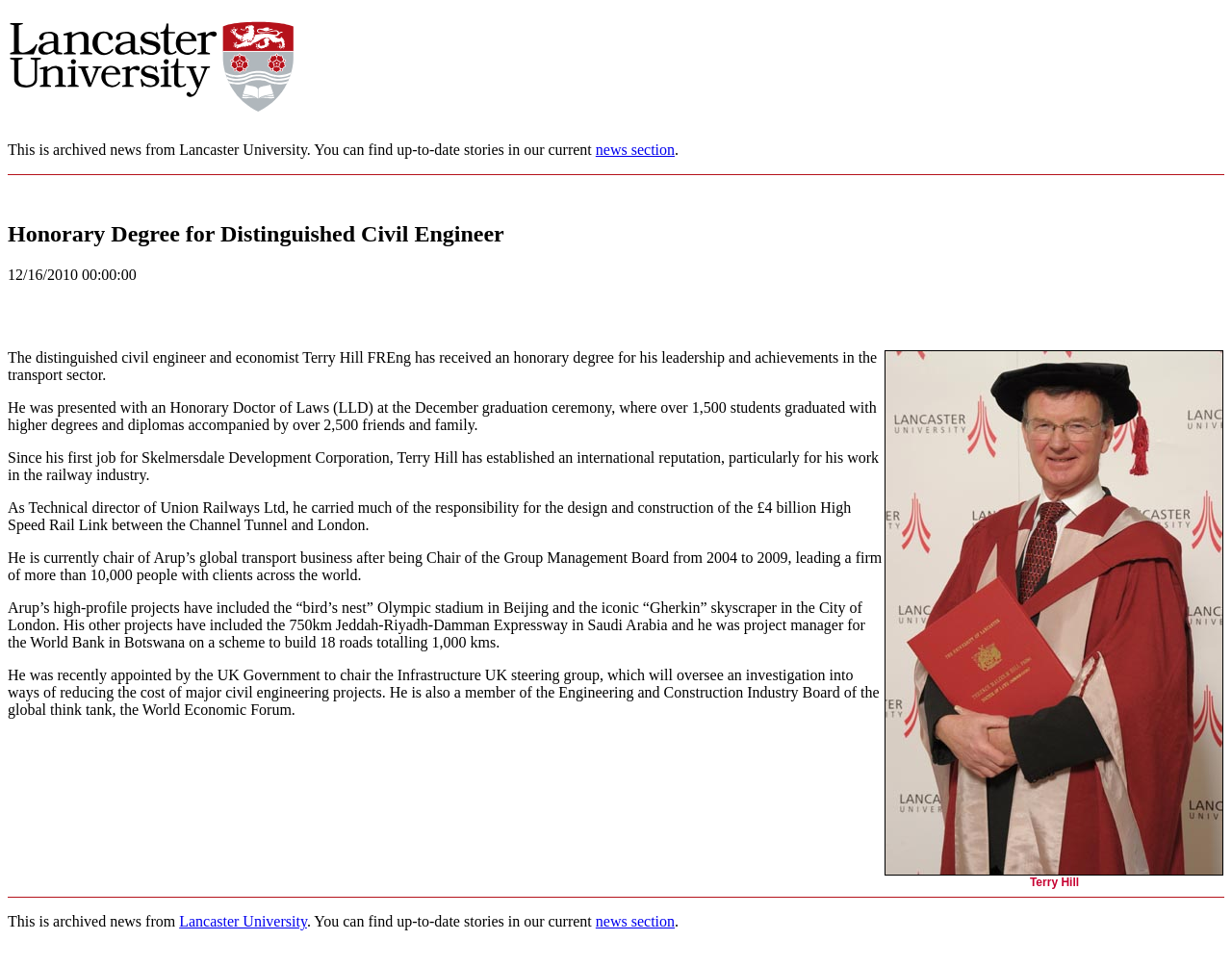What is the name of the project mentioned in the webpage that Terry Hill worked on?
Please give a detailed and thorough answer to the question, covering all relevant points.

The webpage mentions that Terry Hill worked on the design and construction of the £4 billion High Speed Rail Link between the Channel Tunnel and London, indicating that this is one of his notable projects.